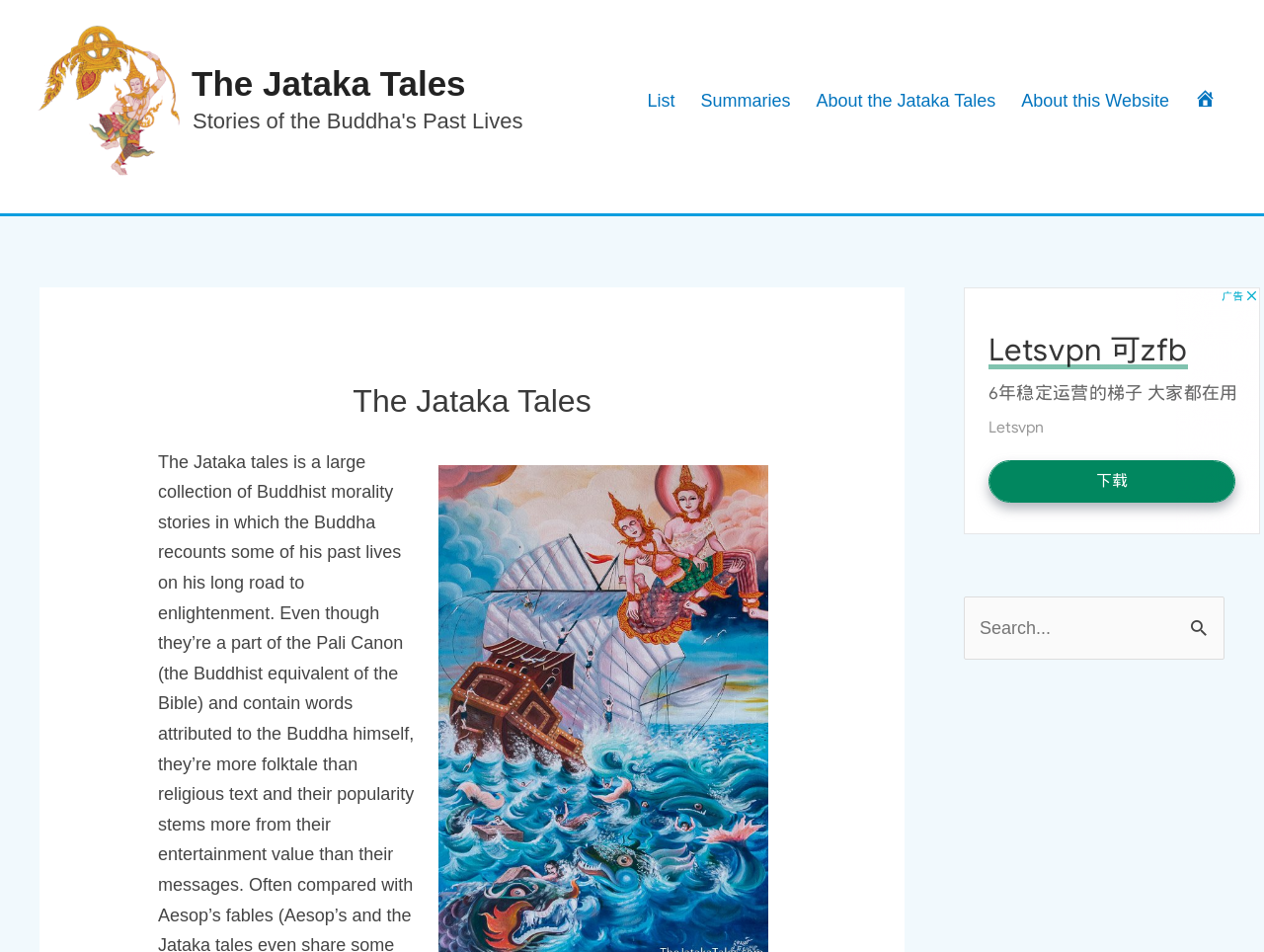Produce an elaborate caption capturing the essence of the webpage.

The webpage is about the Jataka Tales, which are stories of the Buddha's past lives. At the top left, there is a link and an image, both labeled "The Jataka Tales". Below them, there is another link with the same label. 

To the right of these elements, there is a navigation menu labeled "Site Navigation: Top Menu" that contains five links: "List", "Summaries", "About the Jataka Tales", "About this Website", and another "The Jataka Tales" link. 

Below the navigation menu, there is a header section with a heading that also reads "The Jataka Tales". 

On the right side of the page, there are two complementary sections. The top one contains an iframe labeled "Advertisement". The bottom one contains a search function with a label "Search for:", a search box, and a "Search" button.